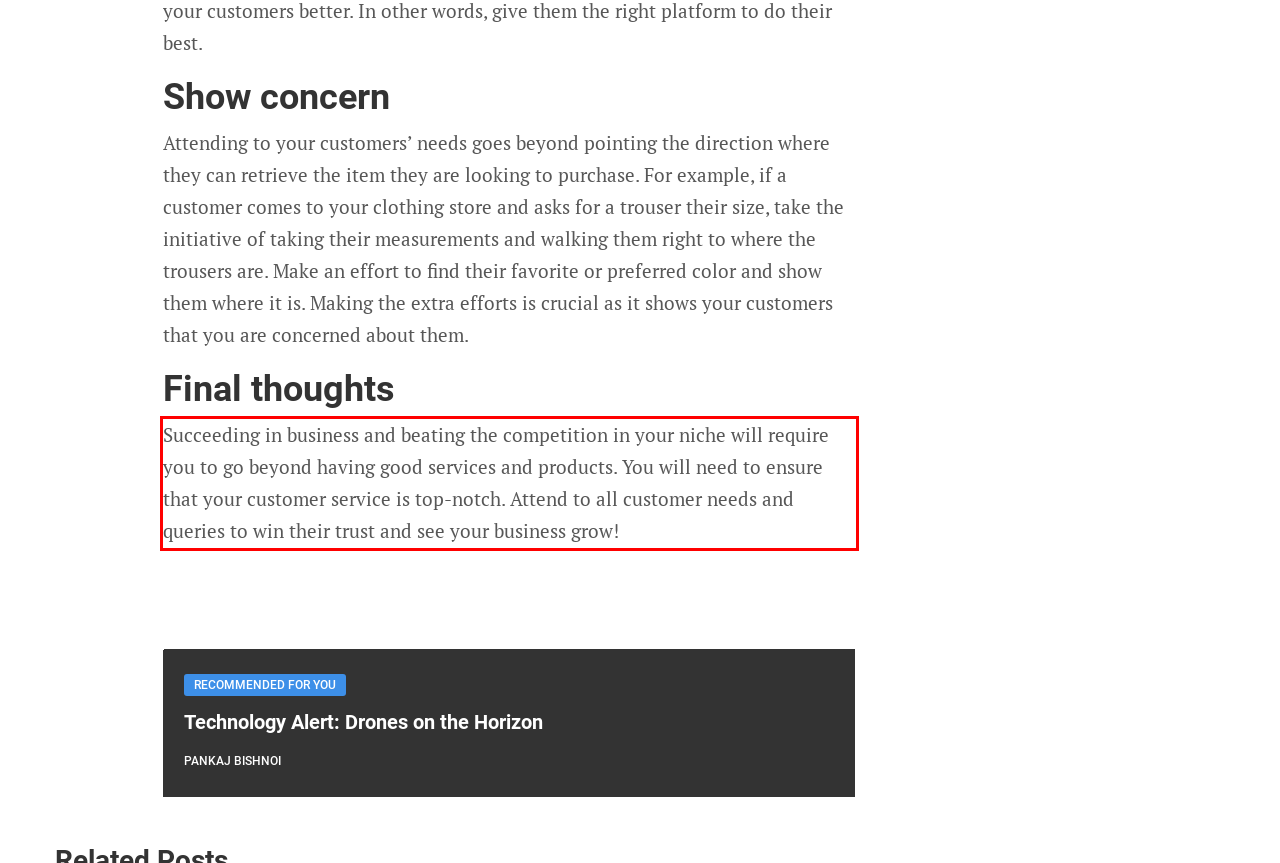In the screenshot of the webpage, find the red bounding box and perform OCR to obtain the text content restricted within this red bounding box.

Succeeding in business and beating the competition in your niche will require you to go beyond having good services and products. You will need to ensure that your customer service is top-notch. Attend to all customer needs and queries to win their trust and see your business grow!